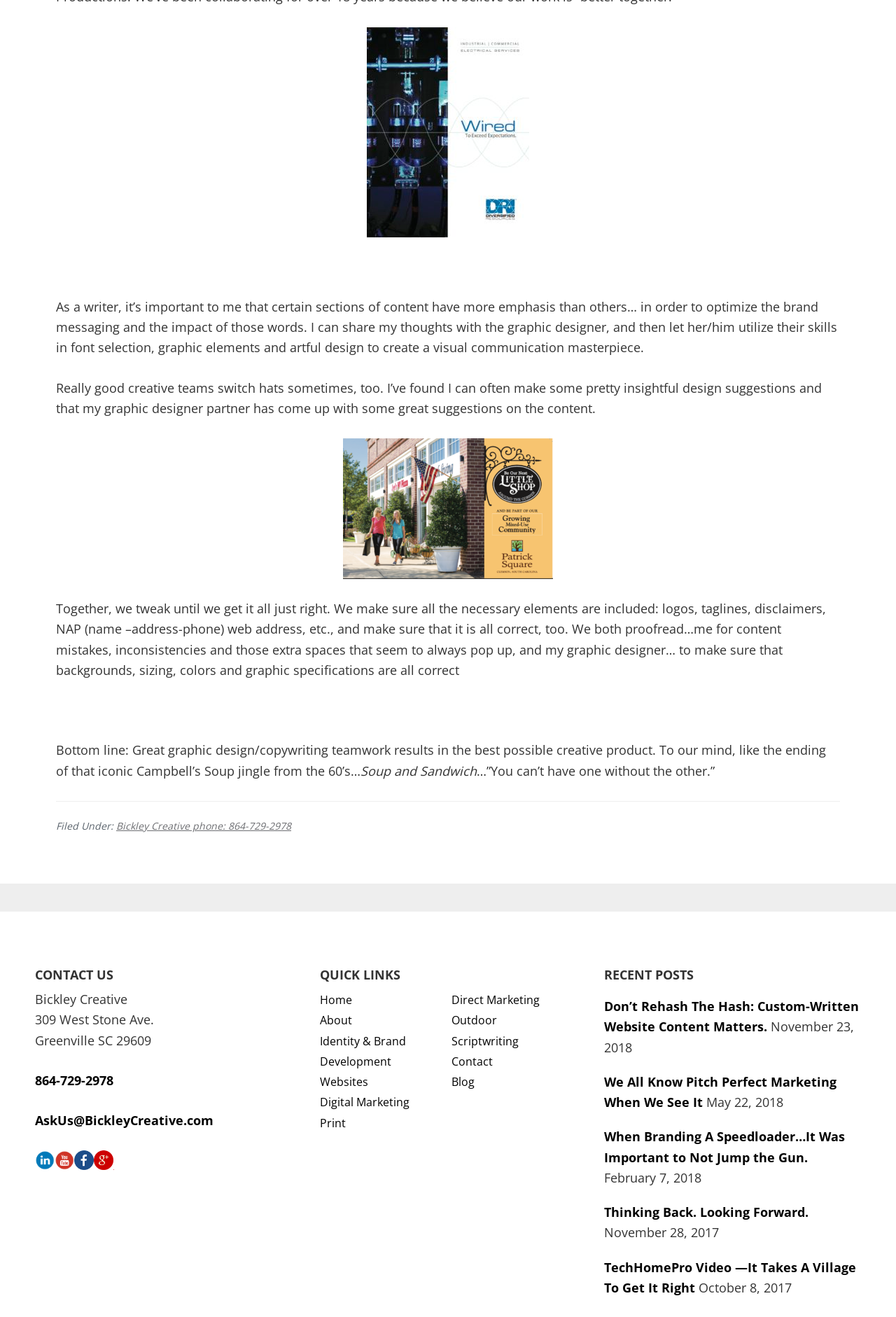Determine the bounding box coordinates of the element's region needed to click to follow the instruction: "Click the 'CONTACT US' link". Provide these coordinates as four float numbers between 0 and 1, formatted as [left, top, right, bottom].

[0.039, 0.735, 0.325, 0.746]